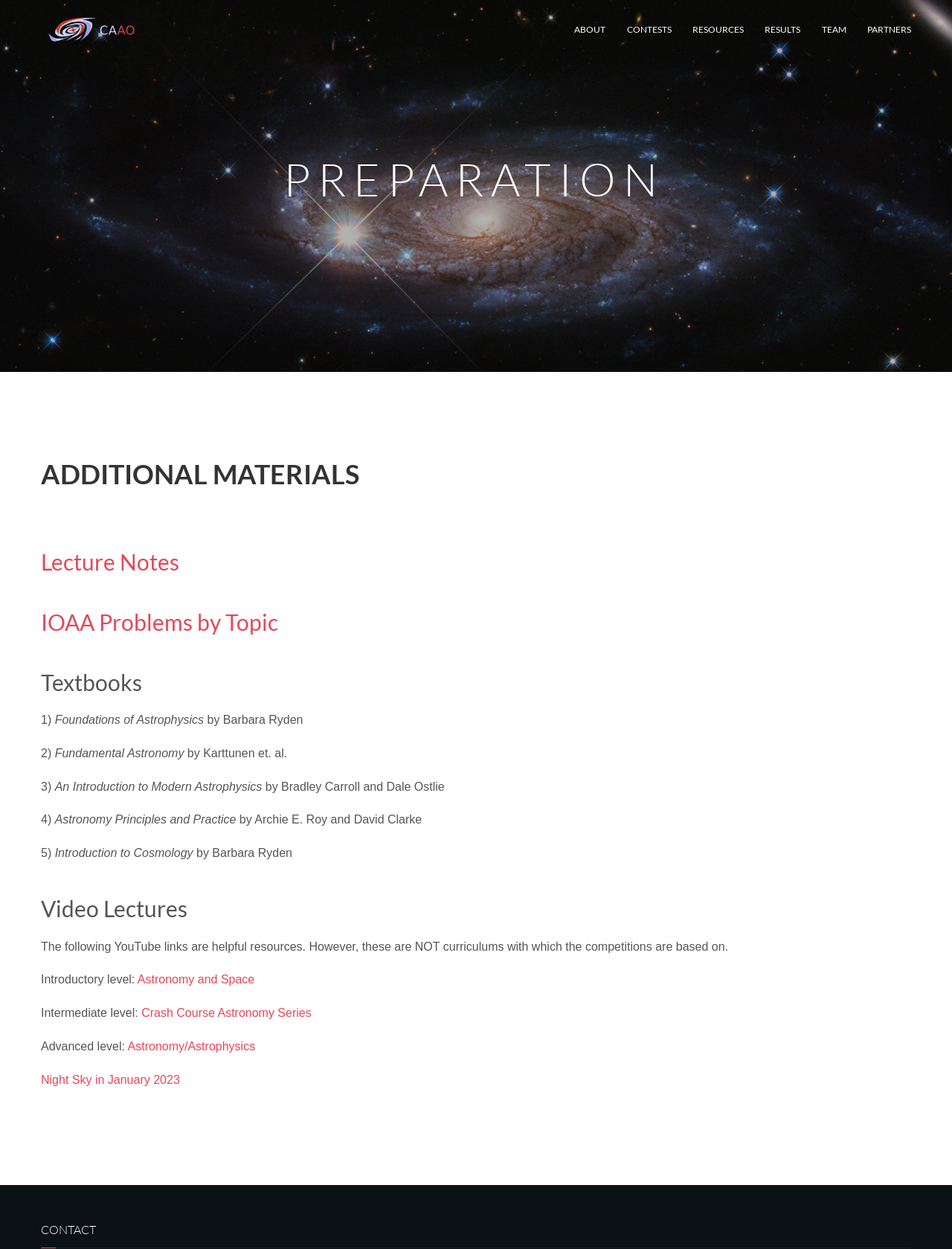Please locate the bounding box coordinates for the element that should be clicked to achieve the following instruction: "Click on ABOUT". Ensure the coordinates are given as four float numbers between 0 and 1, i.e., [left, top, right, bottom].

[0.603, 0.0, 0.636, 0.048]